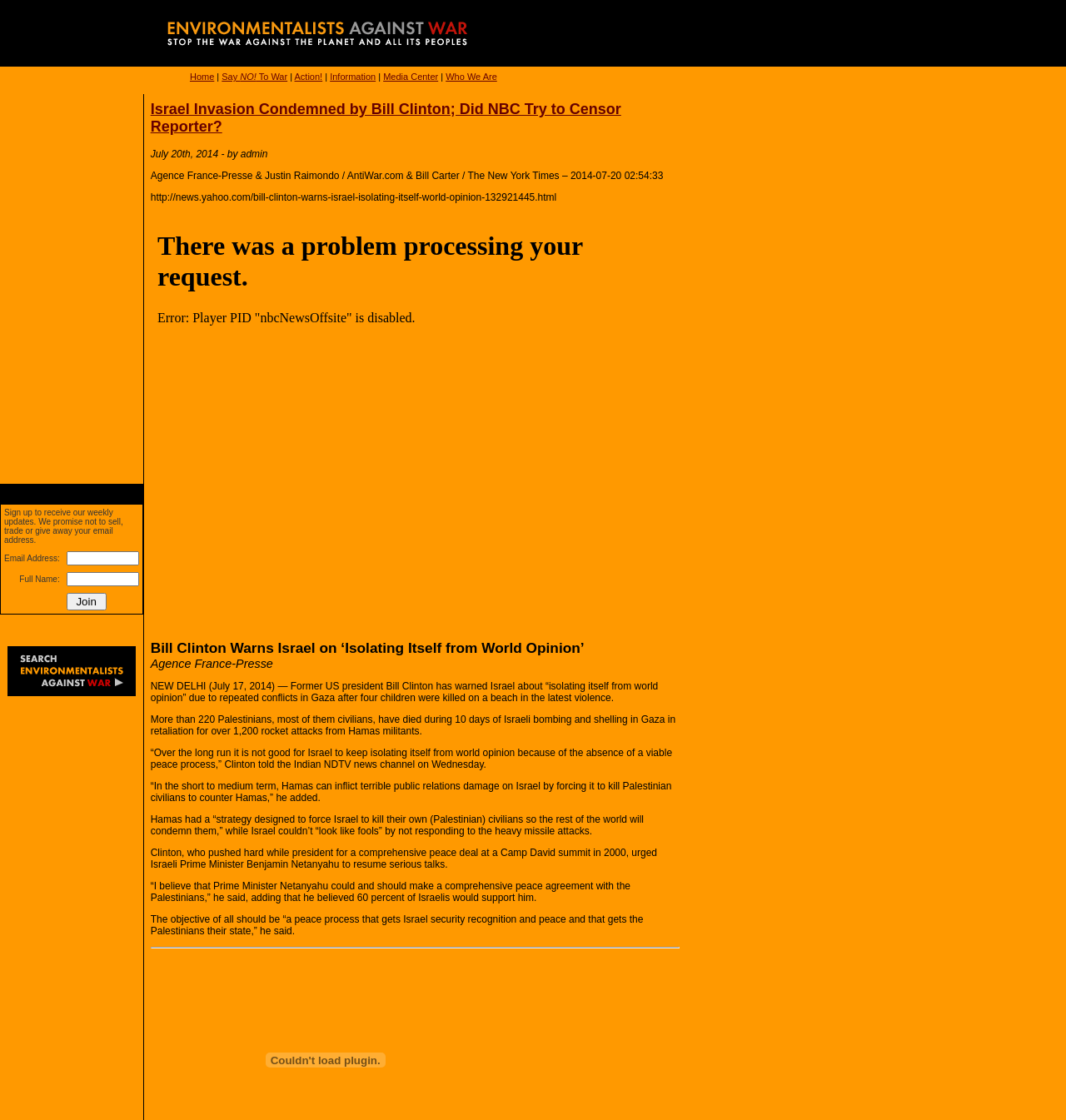Refer to the element description alt="Search Environmentalists Against War website" and identify the corresponding bounding box in the screenshot. Format the coordinates as (top-left x, top-left y, bottom-right x, bottom-right y) with values in the range of 0 to 1.

[0.016, 0.61, 0.119, 0.62]